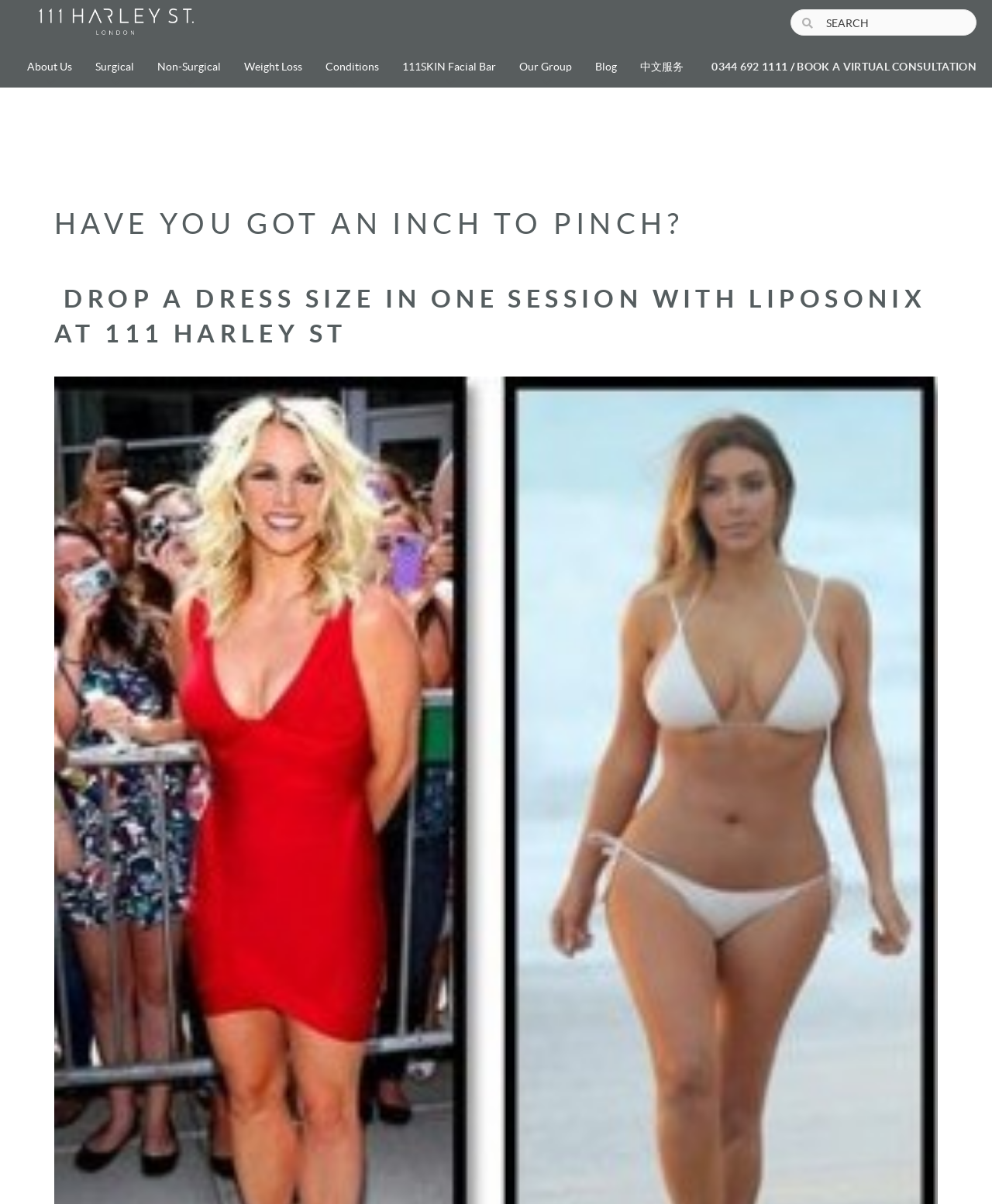Predict the bounding box coordinates of the area that should be clicked to accomplish the following instruction: "Search for something". The bounding box coordinates should consist of four float numbers between 0 and 1, i.e., [left, top, right, bottom].

[0.797, 0.007, 0.984, 0.031]